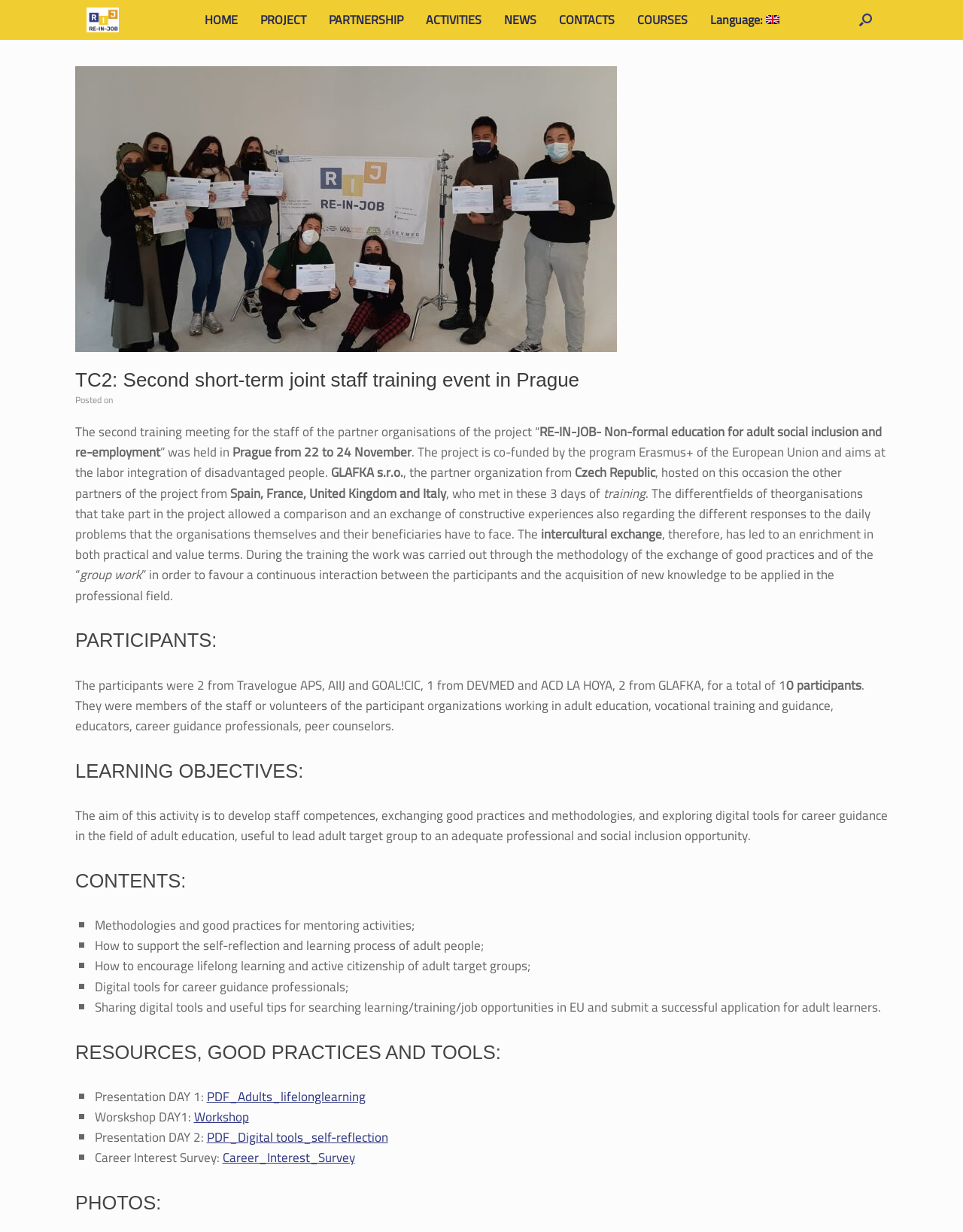Explain the features and main sections of the webpage comprehensively.

This webpage is about the second short-term joint staff training event in Prague for the RE-IN-JOB project. At the top left corner, there is a logo of RE-IN-JOB, accompanied by a navigation menu with links to HOME, PROJECT, PARTNERSHIP, ACTIVITIES, NEWS, CONTACTS, and COURSES. On the top right corner, there is a language selection option with an English flag icon.

Below the navigation menu, there is a header section with the title "TC2: Second short-term joint staff training event in Prague" and a brief description of the event. The description explains that the event was held in Prague from 22 to 24 November and was co-funded by the Erasmus+ program of the European Union. It also mentions the project's aim to integrate disadvantaged people into the labor market.

The main content of the webpage is divided into several sections, including PARTICIPANTS, LEARNING OBJECTIVES, CONTENTS, RESOURCES, GOOD PRACTICES AND TOOLS, and PHOTOS. The PARTICIPANTS section lists the organizations and number of participants involved in the event. The LEARNING OBJECTIVES section outlines the goals of the training event, which include developing staff competences and exchanging good practices.

The CONTENTS section is a list of topics covered during the training event, including methodologies for mentoring activities, supporting self-reflection and learning processes, and encouraging lifelong learning and active citizenship. The RESOURCES, GOOD PRACTICES AND TOOLS section provides links to presentation materials, workshops, and other resources related to the event.

At the bottom of the webpage, there is a PHOTOS section, but it does not contain any images. Overall, the webpage provides a detailed overview of the second short-term joint staff training event in Prague for the RE-IN-JOB project, including its objectives, contents, and resources.